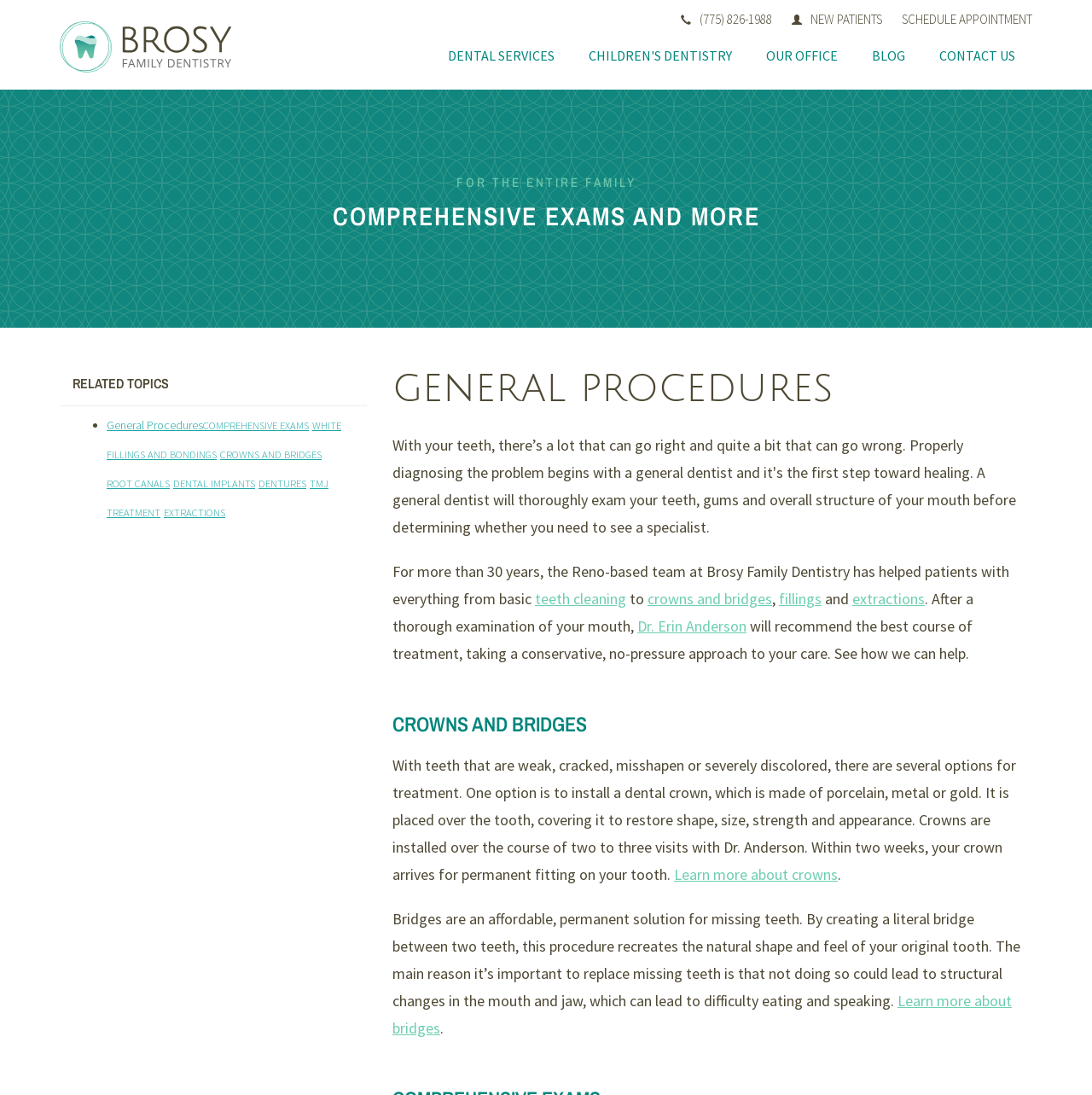Generate a thorough caption that explains the contents of the webpage.

This webpage is about Brosy Family Dentistry, a dental clinic in Reno. At the top, there is a navigation menu with links to "NEW PATIENTS", "SCHEDULE APPOINTMENT", and the clinic's phone number. Below the navigation menu, there is a logo of Brosy Family Dentistry accompanied by a link to the clinic's homepage.

The main content of the webpage is divided into sections. The first section has a heading "FOR THE ENTIRE FAMILY" and describes the clinic's comprehensive dental services. Below this section, there is a heading "COMPREHENSIVE EXAMS AND MORE" that introduces the clinic's general procedures.

The next section has a heading "GENERAL PROCEDURES" and provides more information about the clinic's services, including teeth cleaning, crowns and bridges, and fillings. There are links to more detailed information about each service.

Following this section, there is a detailed description of crowns and bridges, including their purpose, installation process, and benefits. There are also links to learn more about these services.

At the bottom of the webpage, there is a section with a heading "RELATED TOPICS" that lists links to other related dental services, including comprehensive exams, white fillings and bondings, root canals, and dental implants.

Throughout the webpage, there are several calls-to-action, such as scheduling an appointment and learning more about specific services. The overall tone of the webpage is informative and professional, aiming to educate potential patients about the clinic's services and expertise.